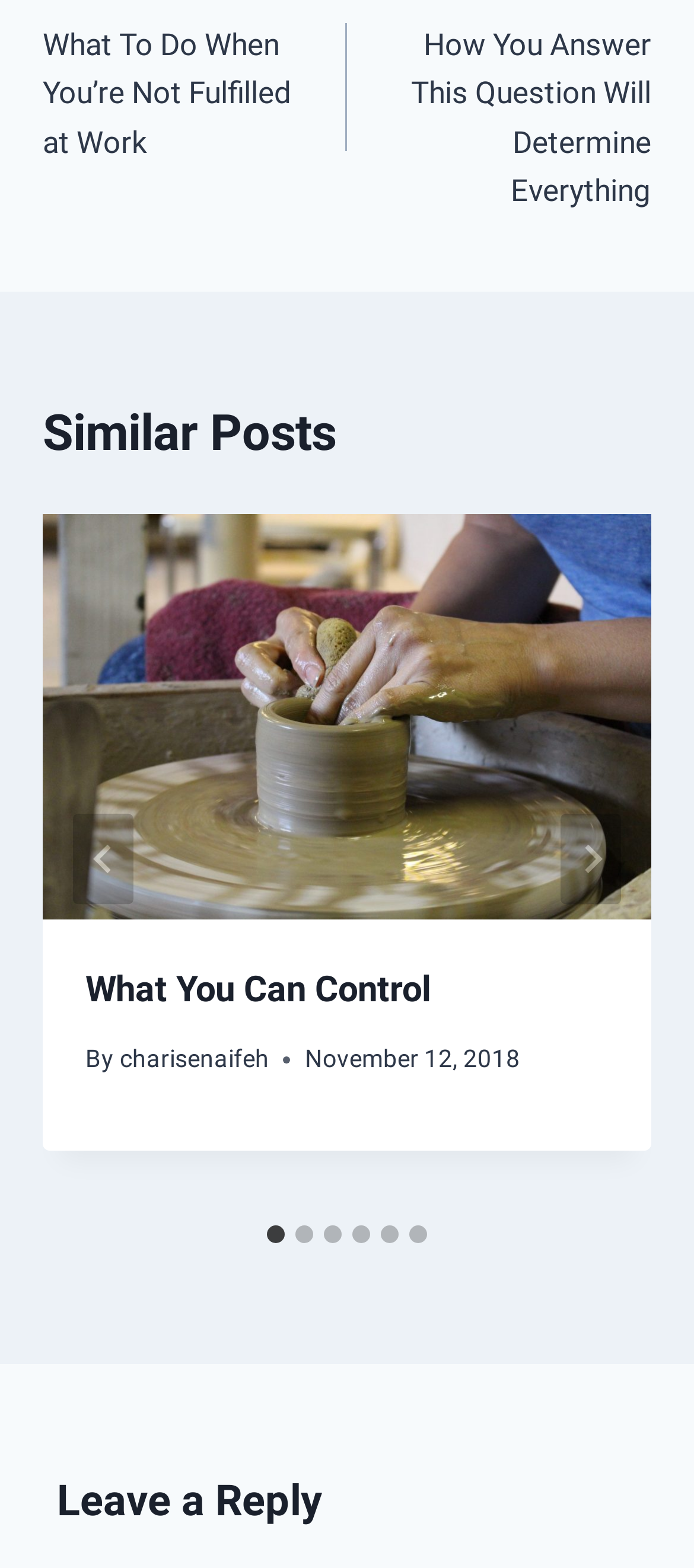What is the title of the first article?
Answer the question with as much detail as you can, using the image as a reference.

I looked at the article element inside the first tabpanel and found a heading element with the text 'What You Can Control', which is likely the title of the first article.